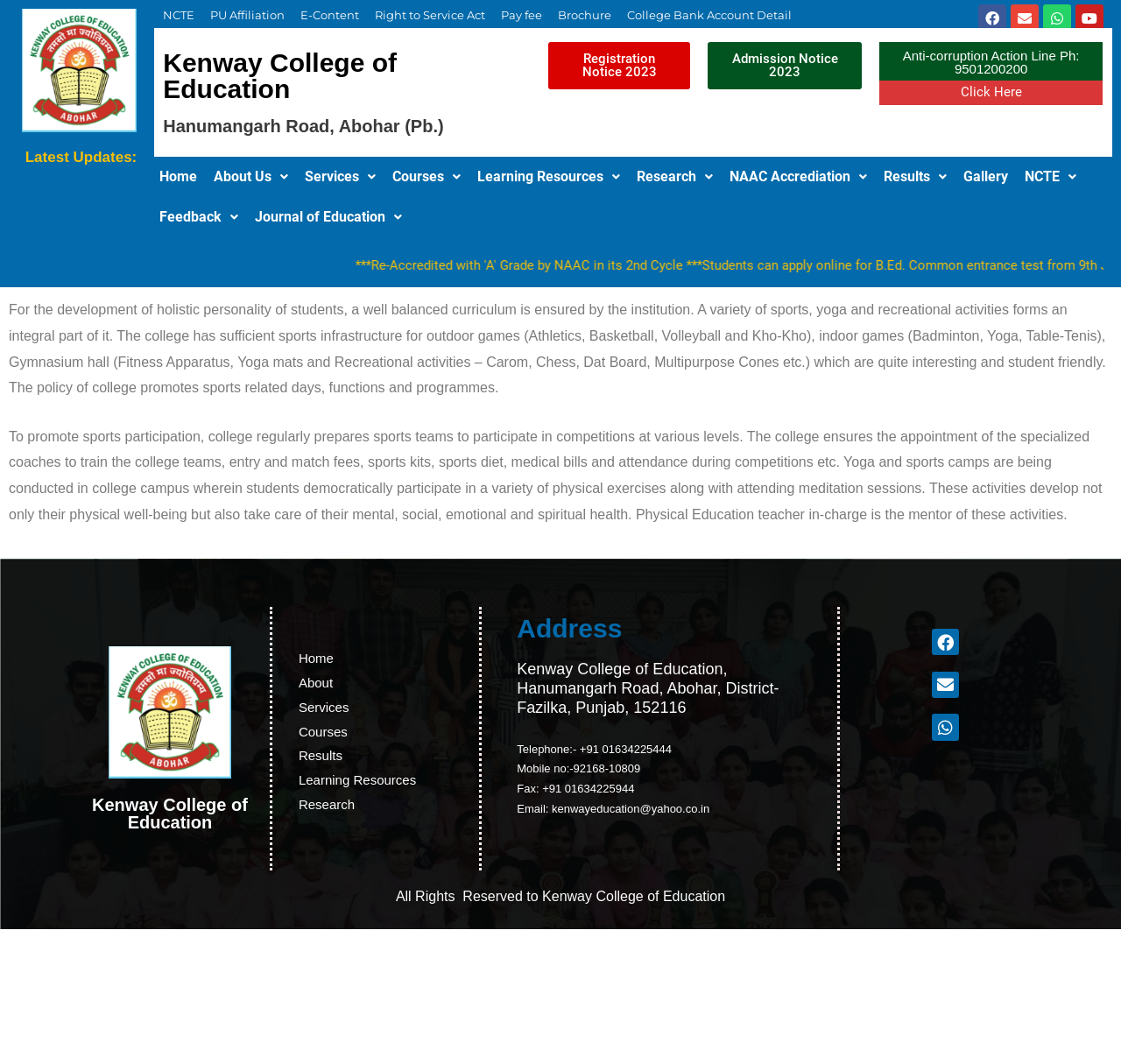Find and indicate the bounding box coordinates of the region you should select to follow the given instruction: "Click CURRICULUM".

None